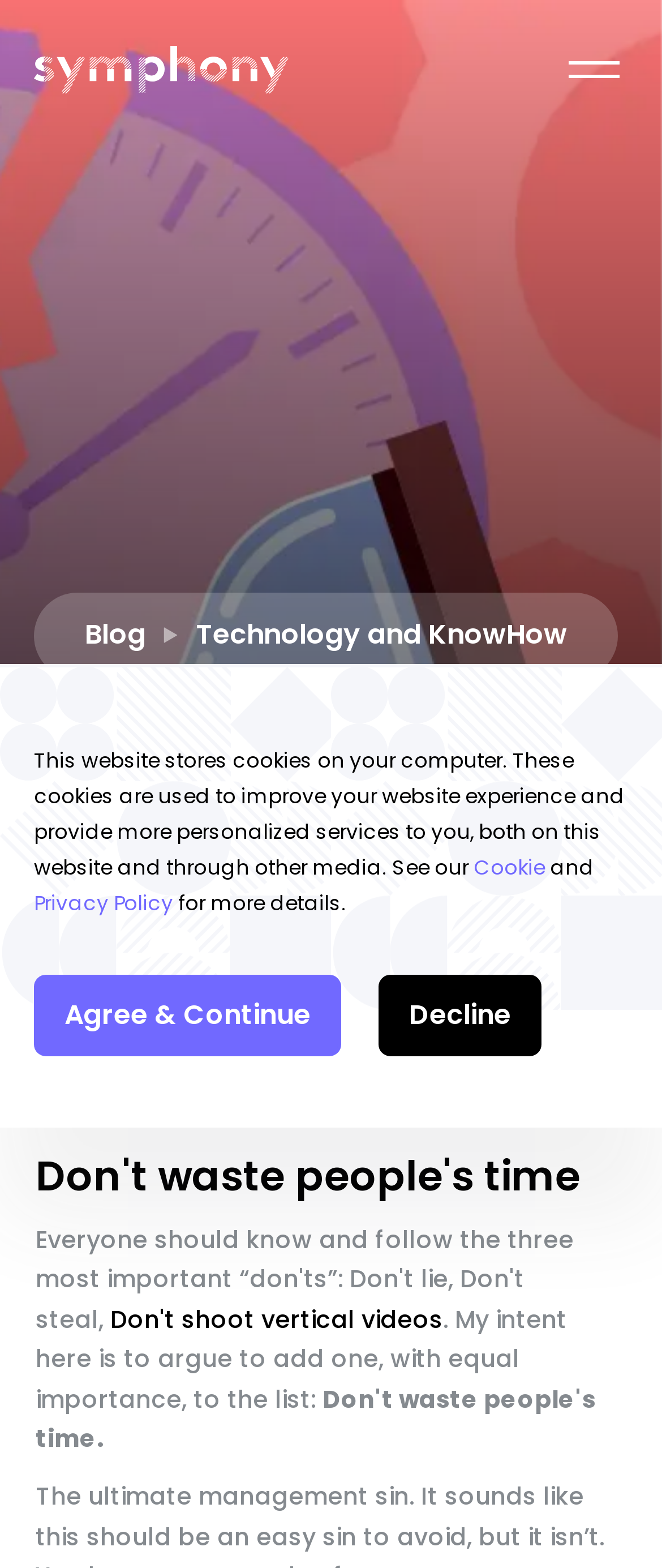How many buttons are in the footer?
Please interpret the details in the image and answer the question thoroughly.

I found the number of buttons in the footer by looking at the elements at the bottom of the page and counting the number of button elements. There are two buttons: 'Agree & Continue' and 'Decline'.